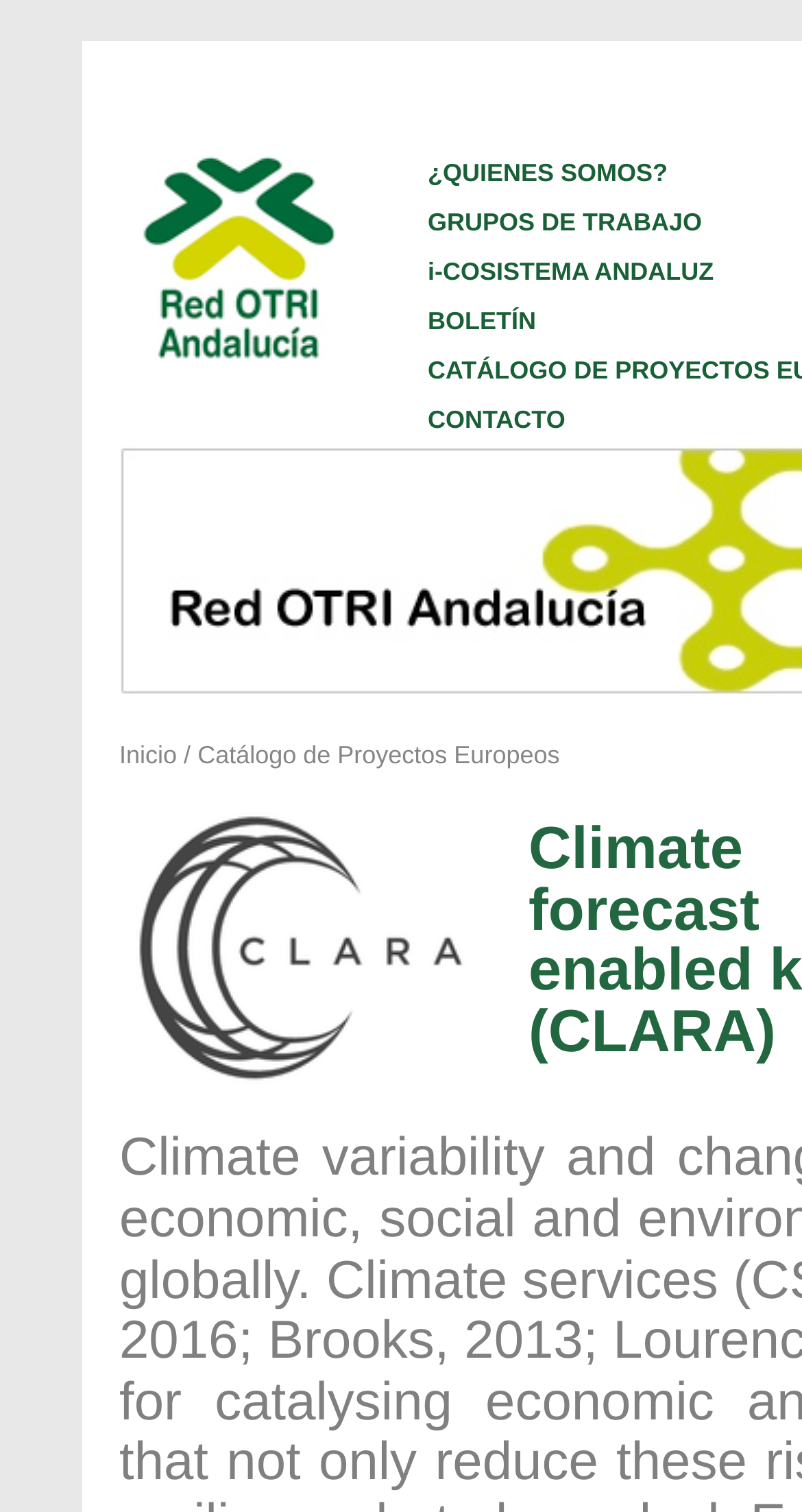Explain the webpage in detail.

The webpage appears to be a portal for a knowledge services platform, with a focus on technology and innovation in Andalusian public universities. 

At the top left corner, there is a logo of ROA, accompanied by an image of the same logo. 

To the right of the logo, there is a navigation menu with five links: "¿QUIENES SOMOS?" (Who We Are), "GRUPOS DE TRABAJO" (Work Groups), "i-COSISTEMA ANDALUZ" (Andalusian Innovation System), "BOLETÍN" (Bulletin), and "CONTACTO" (Contact). 

Below the logo, there is a secondary navigation menu with three links: "Inicio" (Home), "Catálogo de Proyectos Europeos" (Catalog of European Projects), separated by a slash. 

On the right side of the page, there is a large image of a person, identified as "clara". 

The overall content of the page suggests that it is an informational portal, providing access to various resources and services related to technology and innovation in Andalusian public universities.